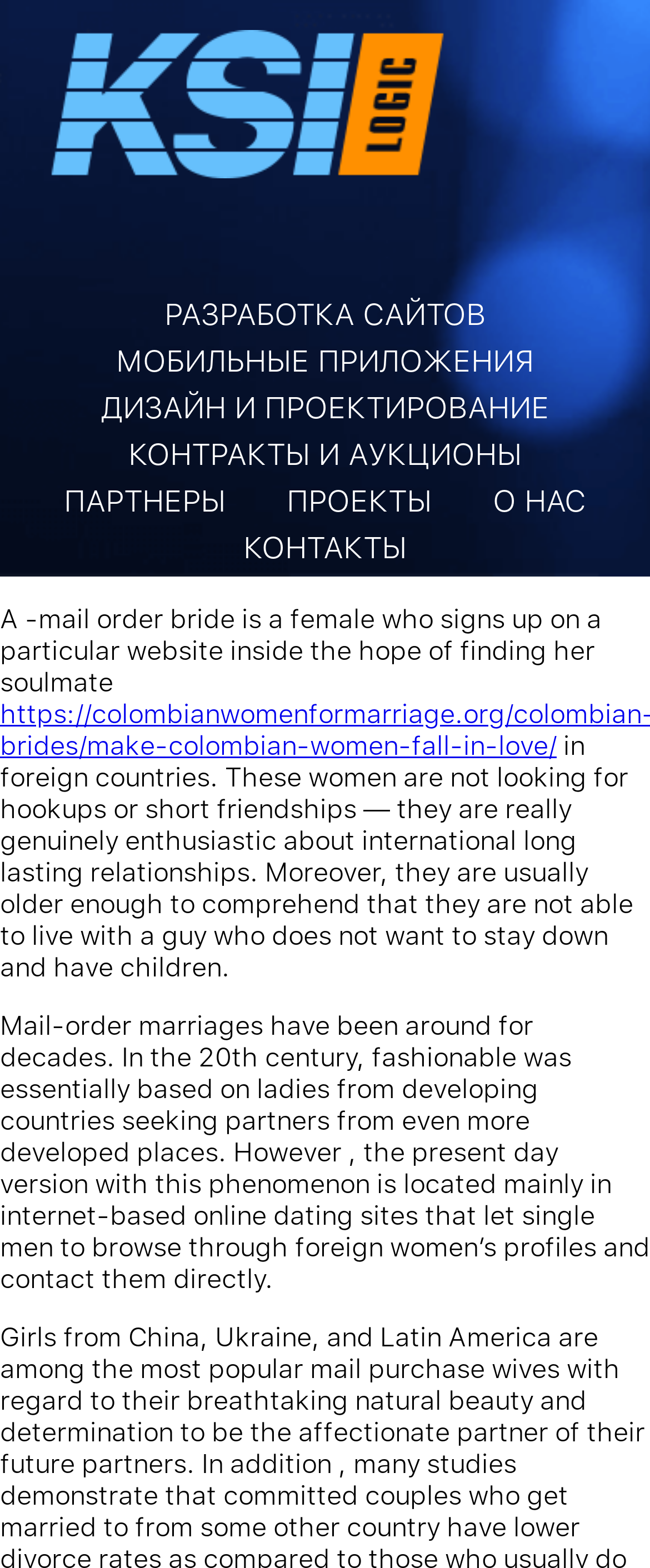What is the main purpose of mail-order marriages?
Relying on the image, give a concise answer in one word or a brief phrase.

International relationships